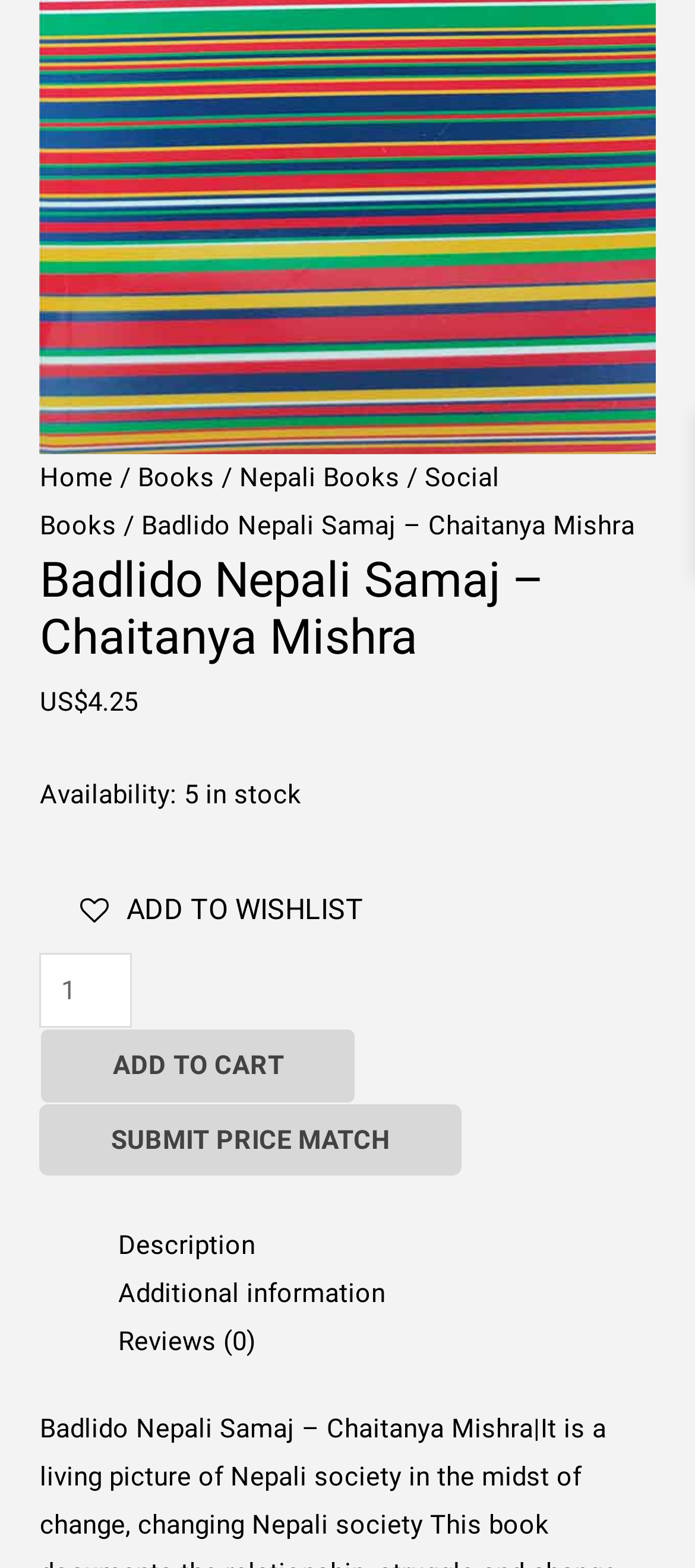Identify the bounding box coordinates for the UI element described as: "Additional information". The coordinates should be provided as four floats between 0 and 1: [left, top, right, bottom].

[0.17, 0.81, 0.942, 0.841]